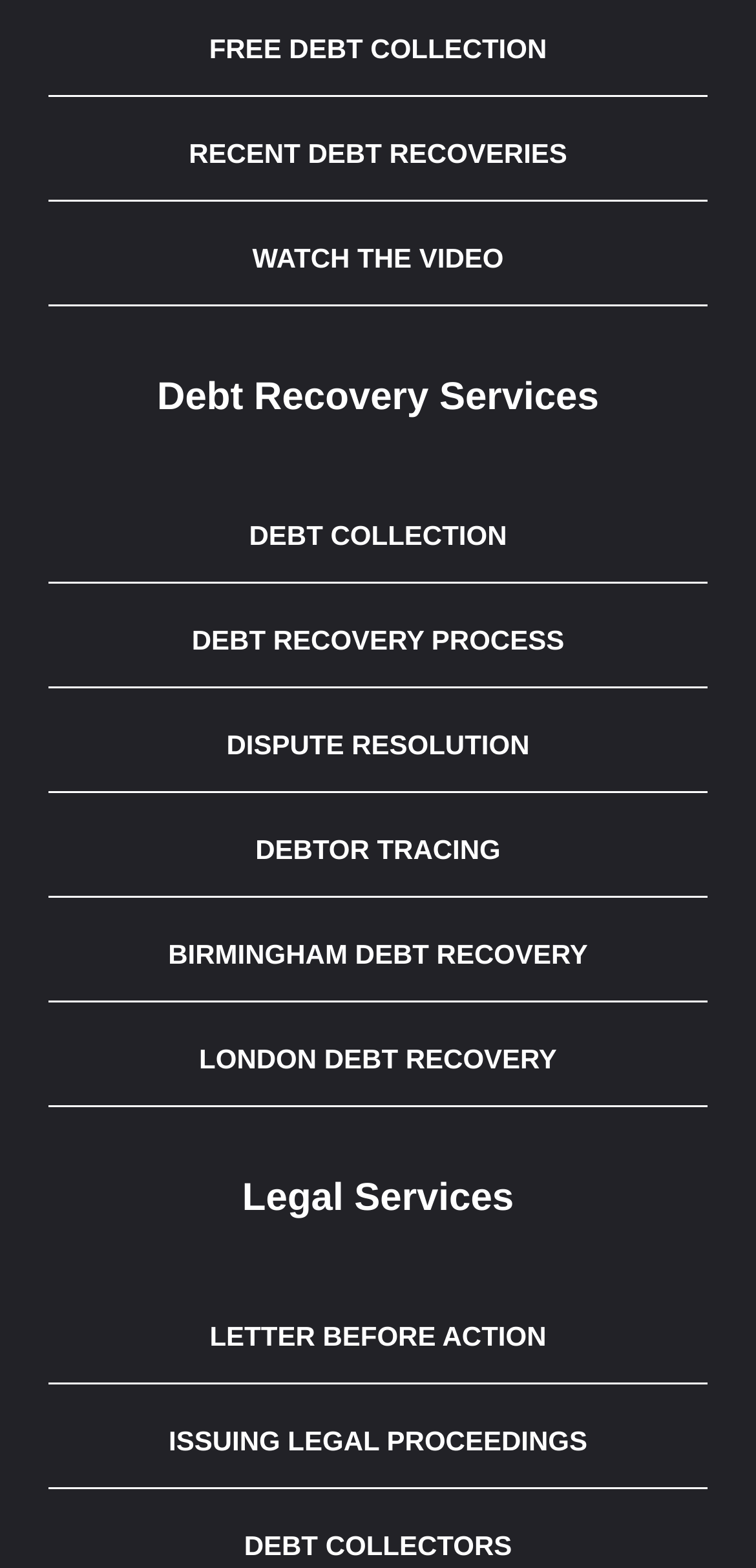Identify the bounding box coordinates for the region to click in order to carry out this instruction: "Learn about debt recovery services". Provide the coordinates using four float numbers between 0 and 1, formatted as [left, top, right, bottom].

[0.051, 0.239, 0.949, 0.268]